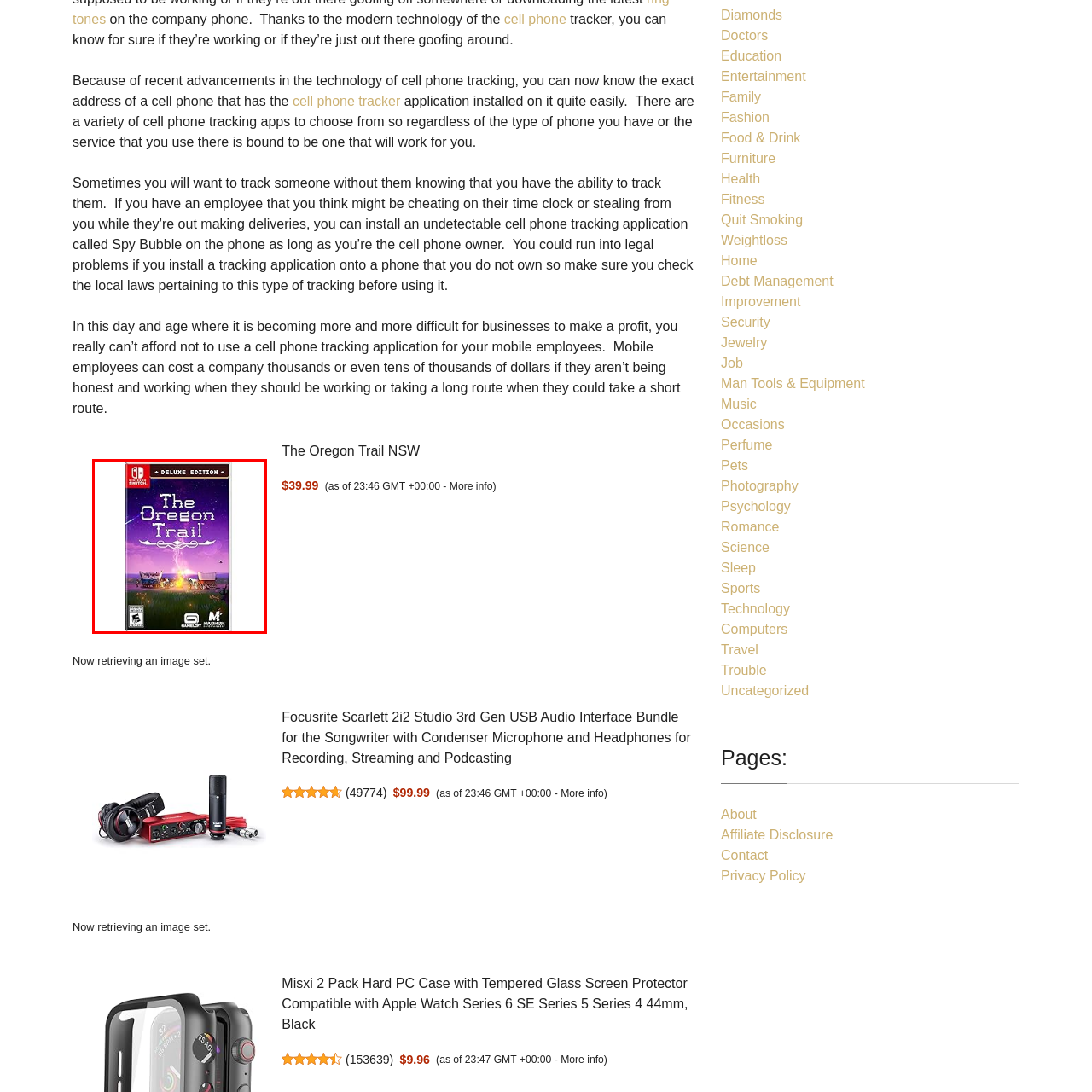Provide a thorough description of the image enclosed within the red border.

The image showcases the cover art for "The Oregon Trail: Deluxe Edition," a modern adaptation of the classic educational video game originally popularized in the 1970s. The game is available for the Nintendo Switch and features vibrant artwork with a starry night sky over a landscape with wagon trains and a campfire, capturing the spirit of exploration and adventure. The cover prominently displays the title, alongside the Nintendo Switch logo, and is rated "M for Mature," indicating its suitability for older players. This edition revives the nostalgic journey along the Oregon Trail, allowing players to experience historical challenges and decision-making in a beautifully rendered environment.